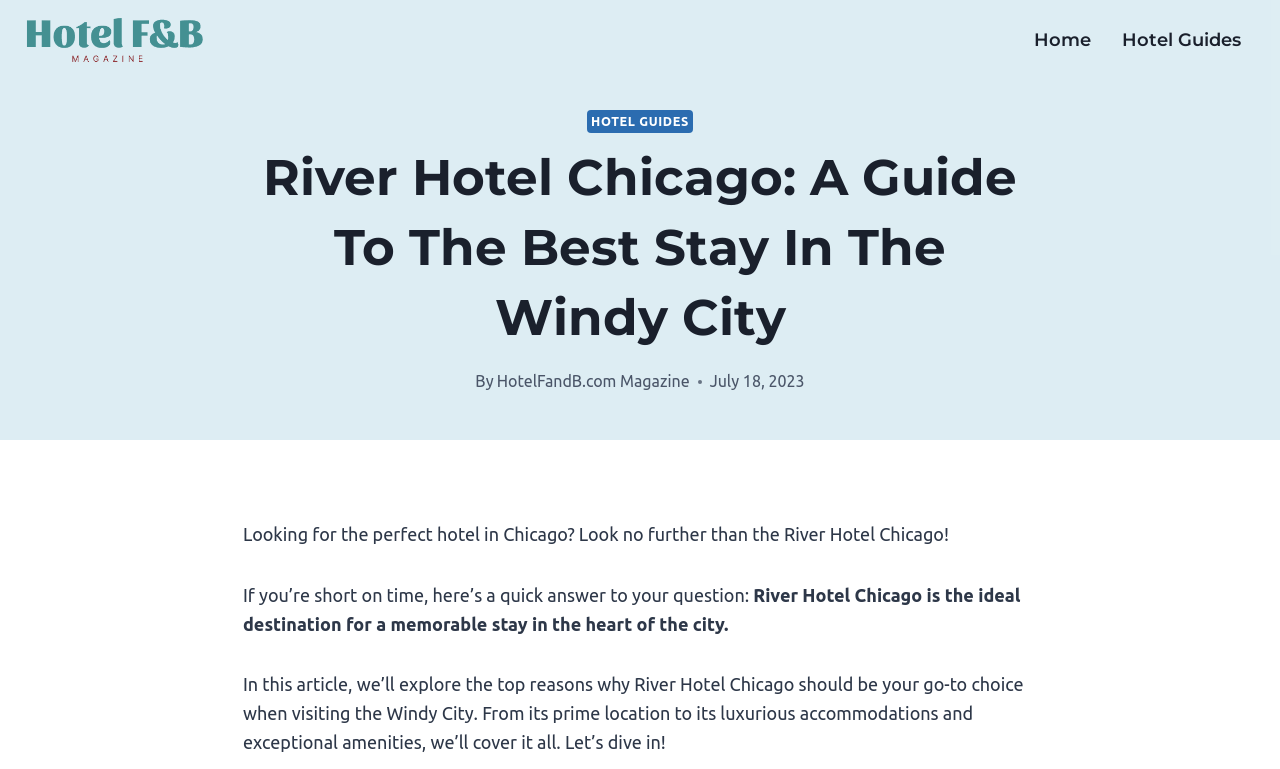Look at the image and answer the question in detail:
What is the location of the hotel mentioned in the article?

I inferred the location of the hotel by reading the heading element with the text 'River Hotel Chicago: A Guide To The Best Stay In The Windy City' which suggests that the hotel is located in Chicago.